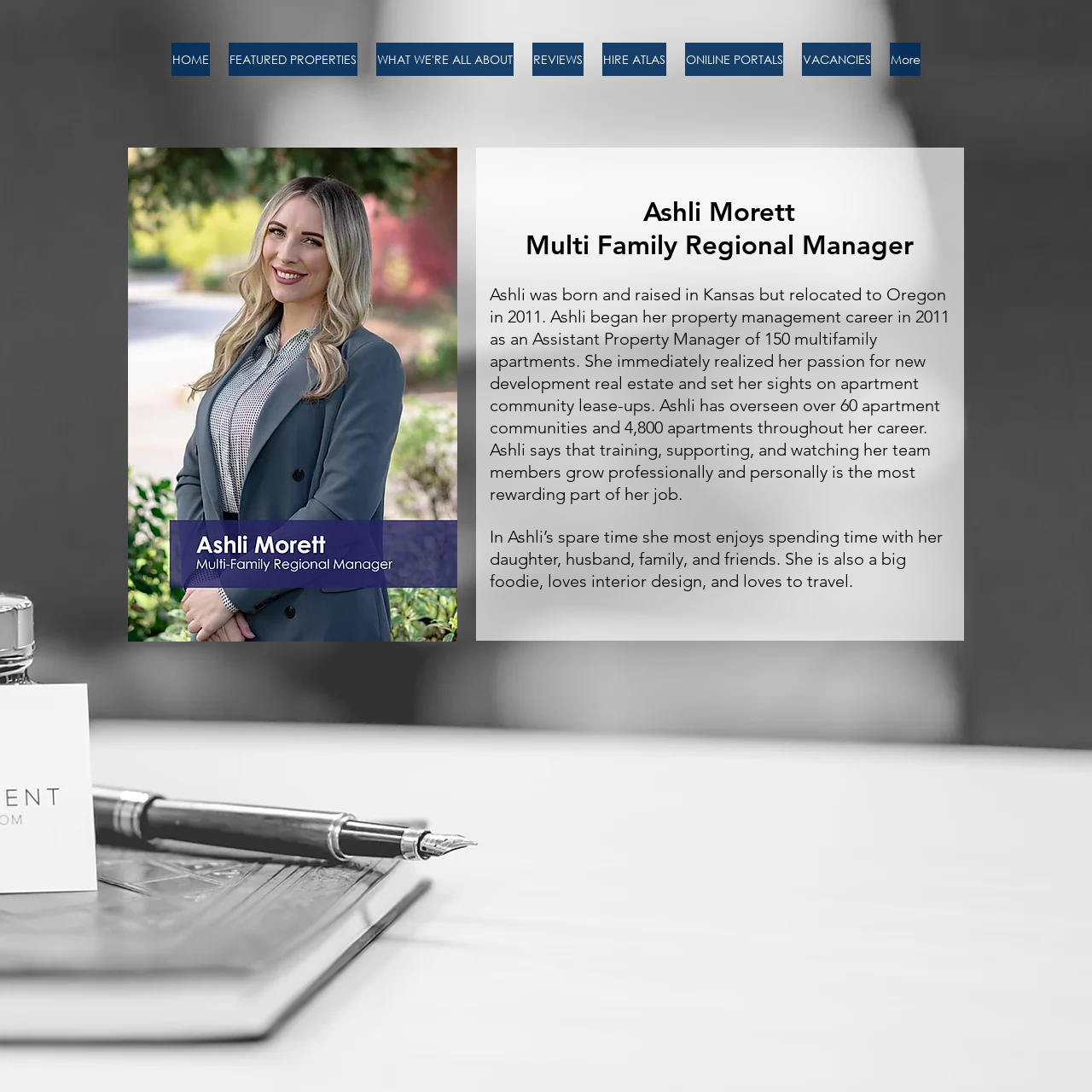Provide a comprehensive description of the webpage.

This webpage is about Ashli Morett, a Regional Manager at Atlas Property Management. At the top of the page, there is a navigation menu with links to different sections of the website, including "HOME", "FEATURED PROPERTIES", "WHAT WE'RE ALL ABOUT", "REVIEWS", "HIRE ATLAS", "ONLINE PORTALS", "VACANCIES", and "More".

Below the navigation menu, there is a main section that takes up most of the page. It features a large image of Ashli Morett, followed by a heading that reads "Ashli Morett Multi Family Regional Manager". Below the heading, there is a block of text that describes Ashli's background and experience in property management. The text is divided into two paragraphs, with the first paragraph discussing her career and the second paragraph talking about her personal life.

At the bottom of the page, there is a section with several logos and links to external websites, including the National Association of Realtors, Better Business Bureau, and Angie's List. There is also an "Equal Housing" logo and a section with contact information, including an email address and phone number.

Throughout the page, there are several images, including the image of Ashli Morett, the logos of the external websites, and the "Equal Housing" logo. The overall layout of the page is clean and easy to navigate, with clear headings and concise text.